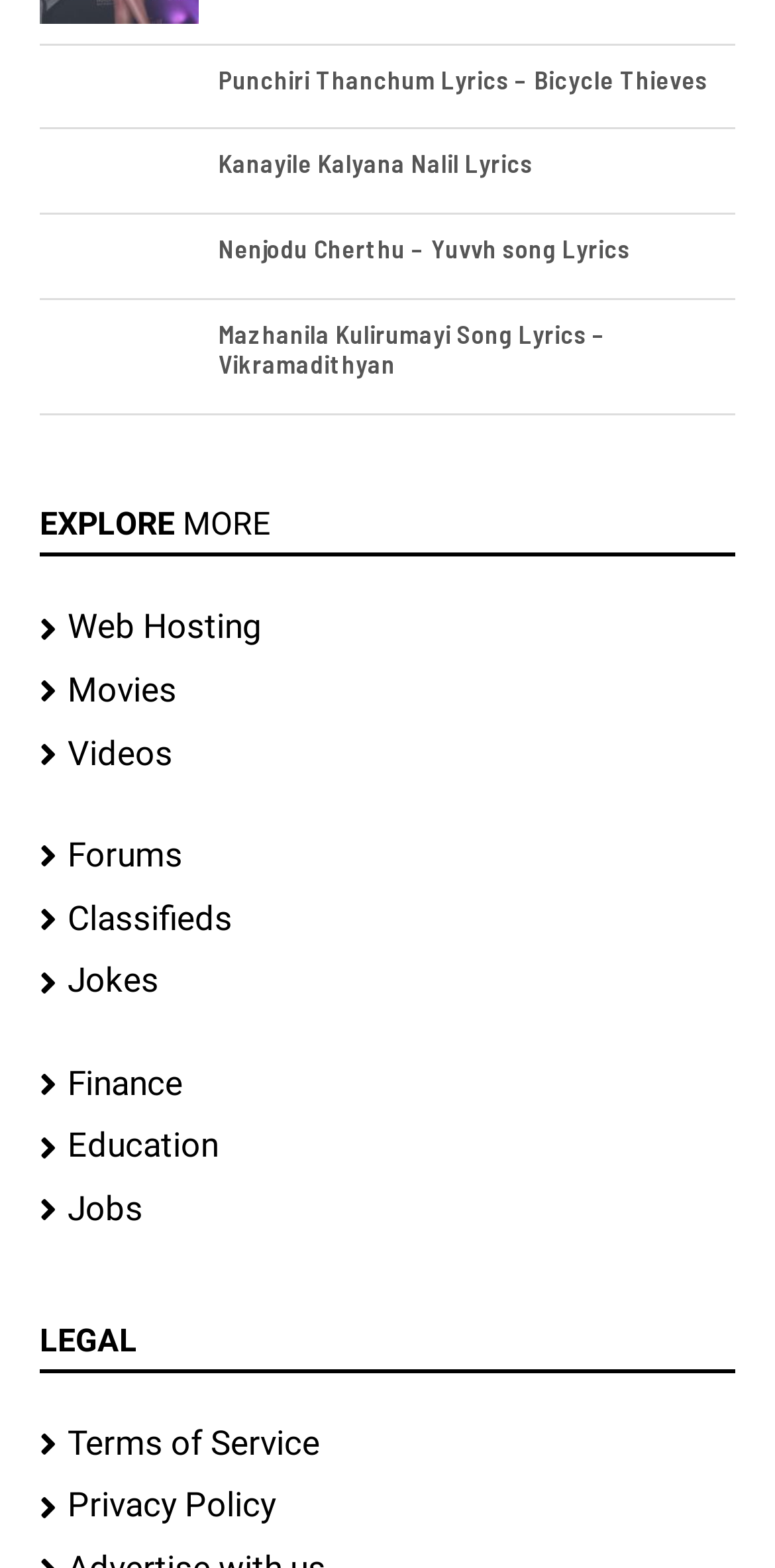Locate the bounding box coordinates of the area where you should click to accomplish the instruction: "Check out Jokes".

[0.051, 0.606, 0.949, 0.646]